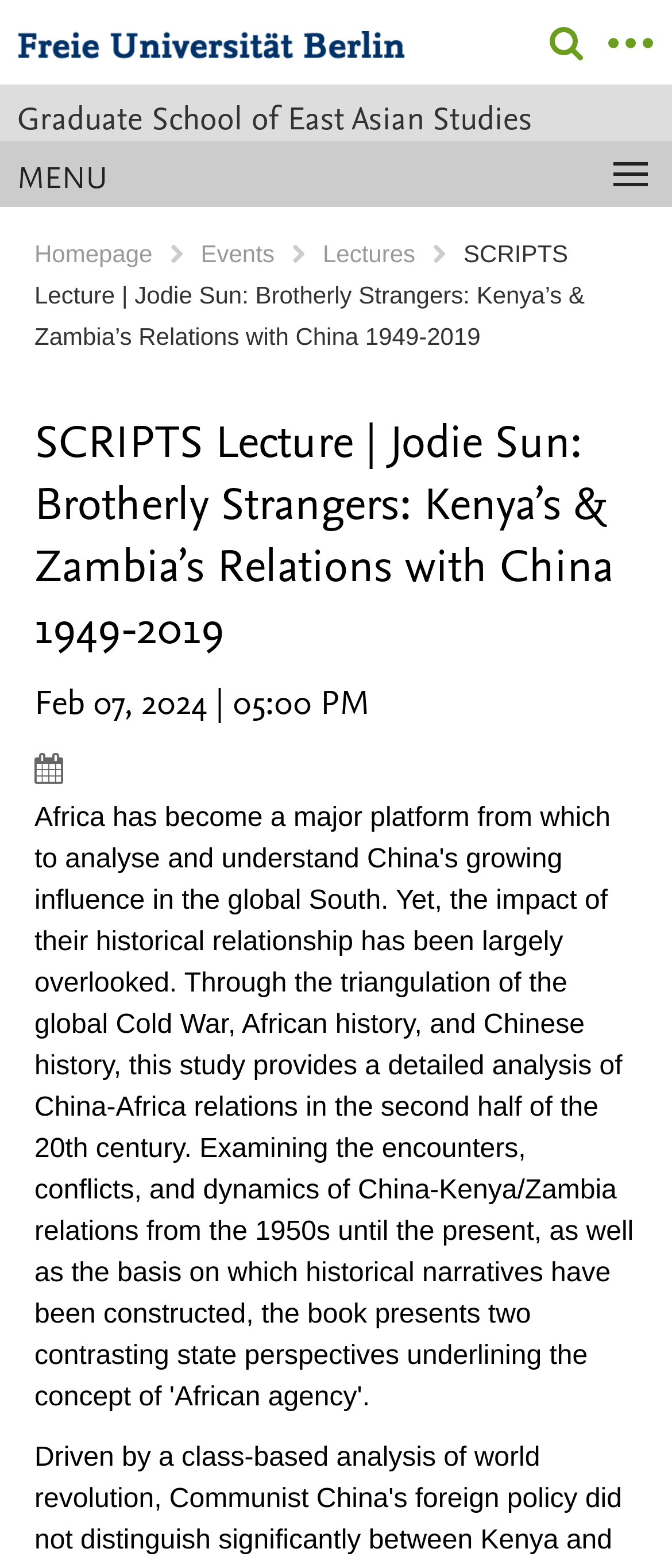Generate a thorough explanation of the webpage's elements.

The webpage appears to be an event page for a lecture titled "SCRIPTS Lecture | Jodie Sun: Brotherly Strangers: Kenya’s & Zambia’s Relations with China 1949-2019" hosted by the Graduate School of East Asian Studies. 

At the top left corner, there is a logo of the Freie Universität Berlin, which is an image linked to the university's homepage. Next to the logo, there is a heading that reads "Graduate School of East Asian Studies". 

On the top right corner, there is a menu bar with links to the homepage, events, and lectures. 

Below the menu bar, the title of the lecture "SCRIPTS Lecture | Jodie Sun: Brotherly Strangers: Kenya’s & Zambia’s Relations with China 1949-2019" is displayed prominently, followed by the date and time of the event, "Feb 07, 2024 | 05:00 PM". 

There is also an icon, represented by the Unicode character "\uf073", which is likely a calendar or clock icon, indicating the event's schedule.